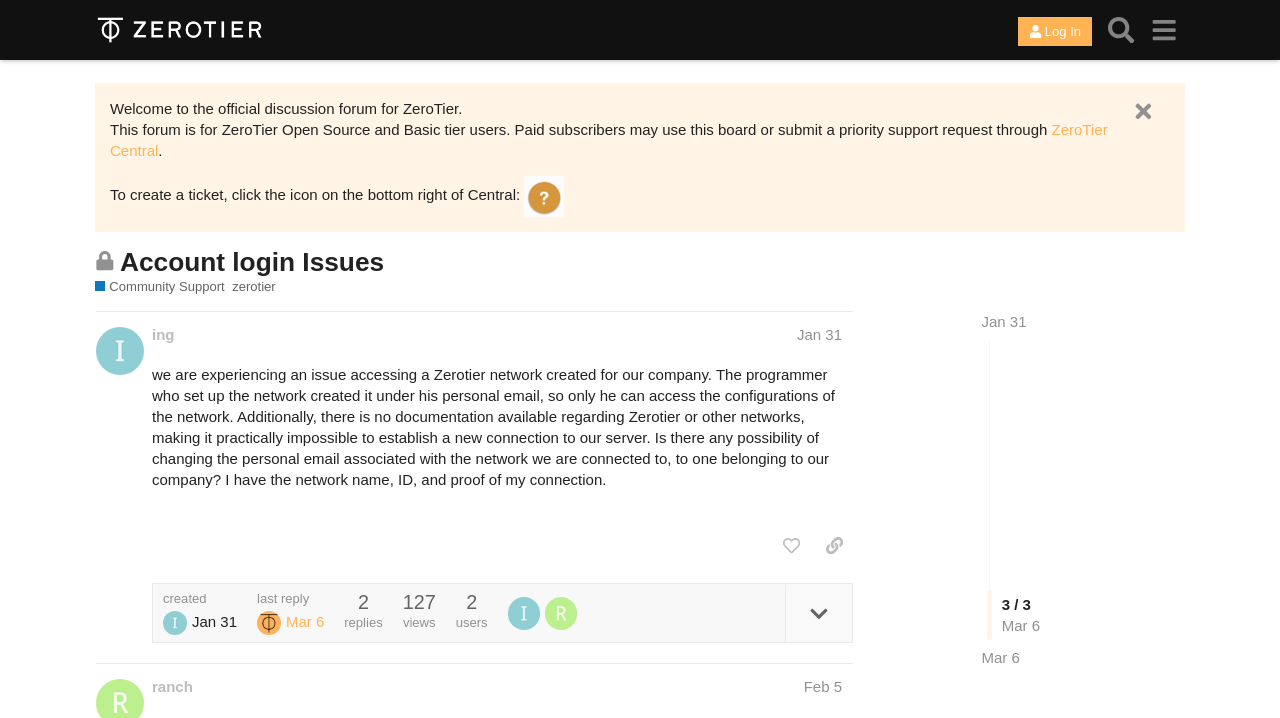Provide the bounding box coordinates of the area you need to click to execute the following instruction: "Click the 'Log In' button".

[0.795, 0.024, 0.853, 0.064]